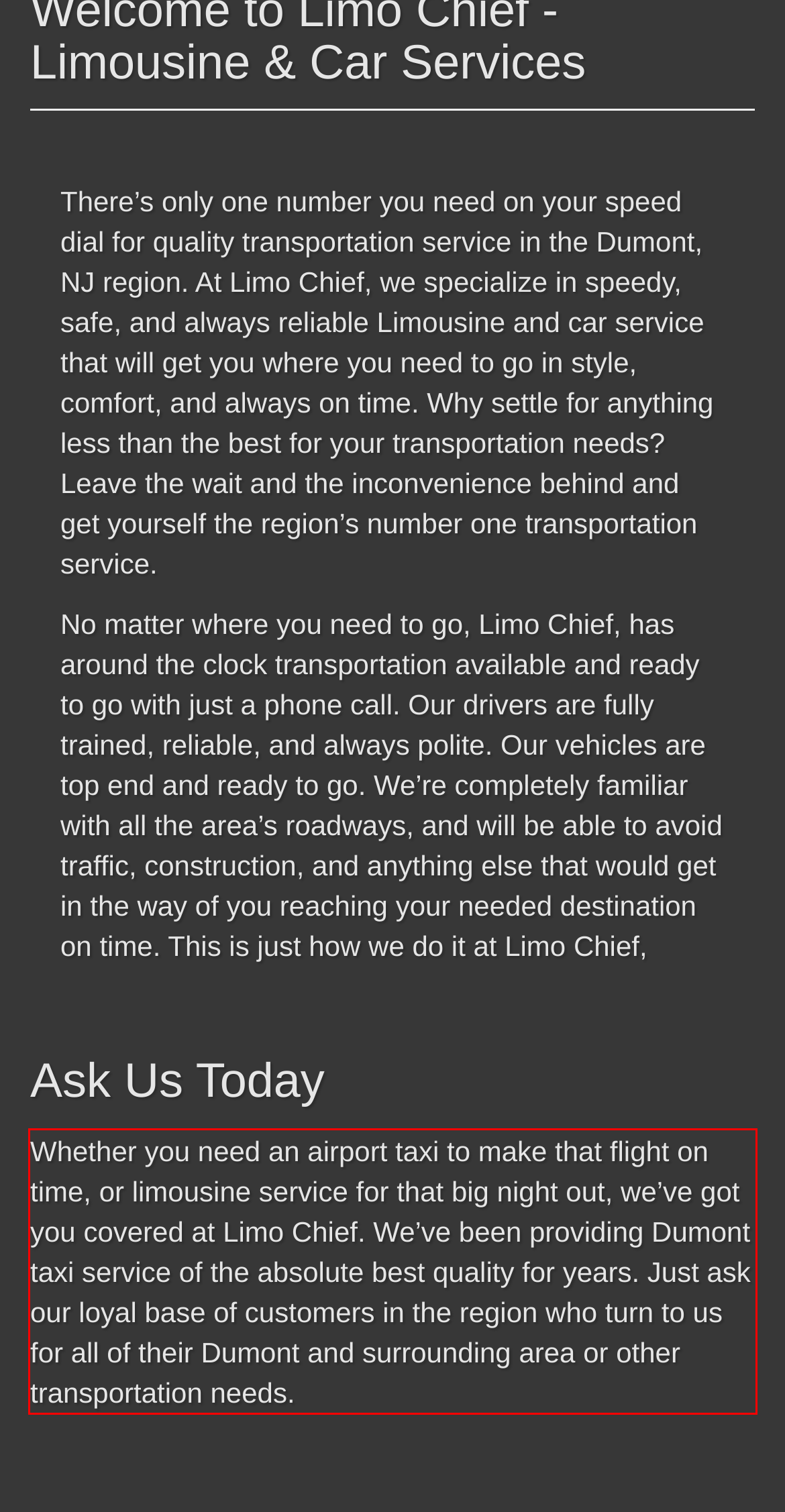Analyze the screenshot of a webpage where a red rectangle is bounding a UI element. Extract and generate the text content within this red bounding box.

Whether you need an airport taxi to make that flight on time, or limousine service for that big night out, we’ve got you covered at Limo Chief. We’ve been providing Dumont taxi service of the absolute best quality for years. Just ask our loyal base of customers in the region who turn to us for all of their Dumont and surrounding area or other transportation needs.